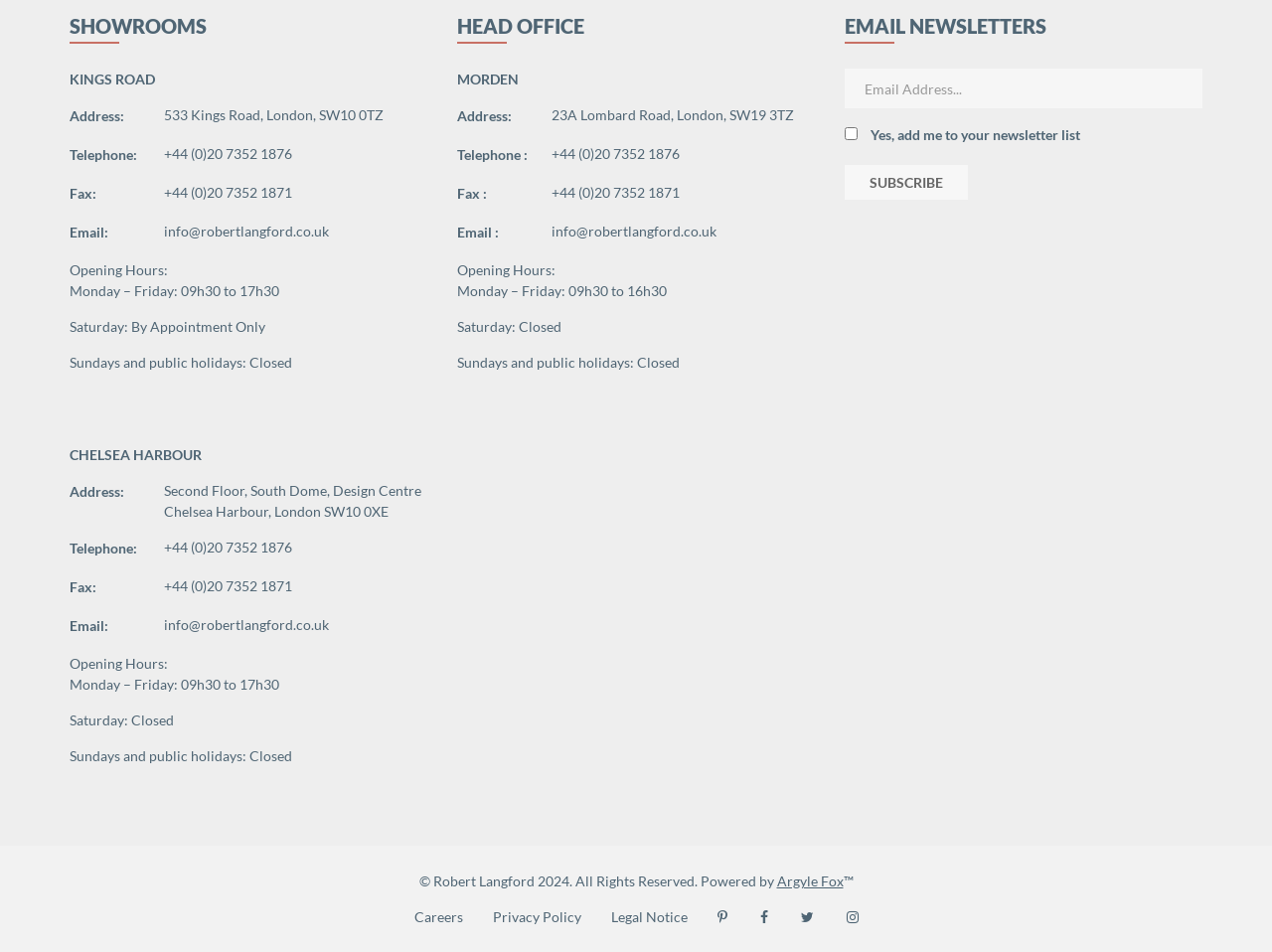What is the fax number of the KINGS ROAD showroom?
Using the image, give a concise answer in the form of a single word or short phrase.

+44 (0)20 7352 1871